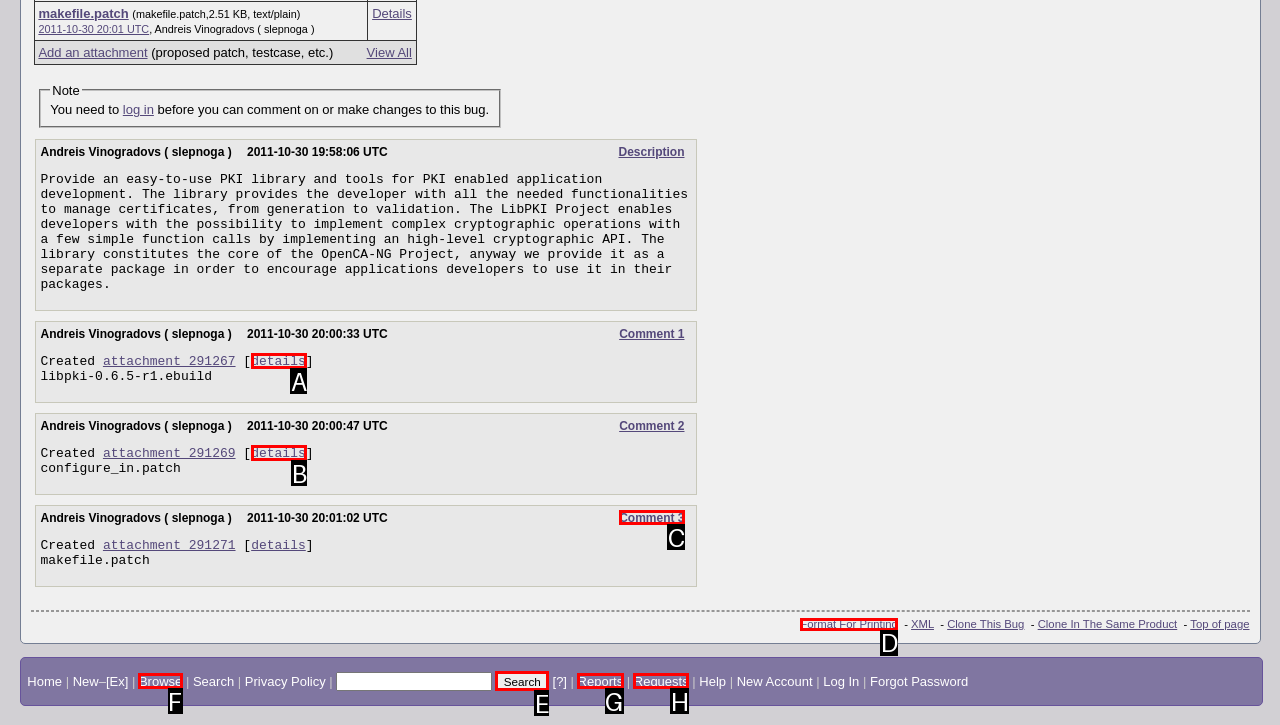Select the option that aligns with the description: Browse
Respond with the letter of the correct choice from the given options.

F